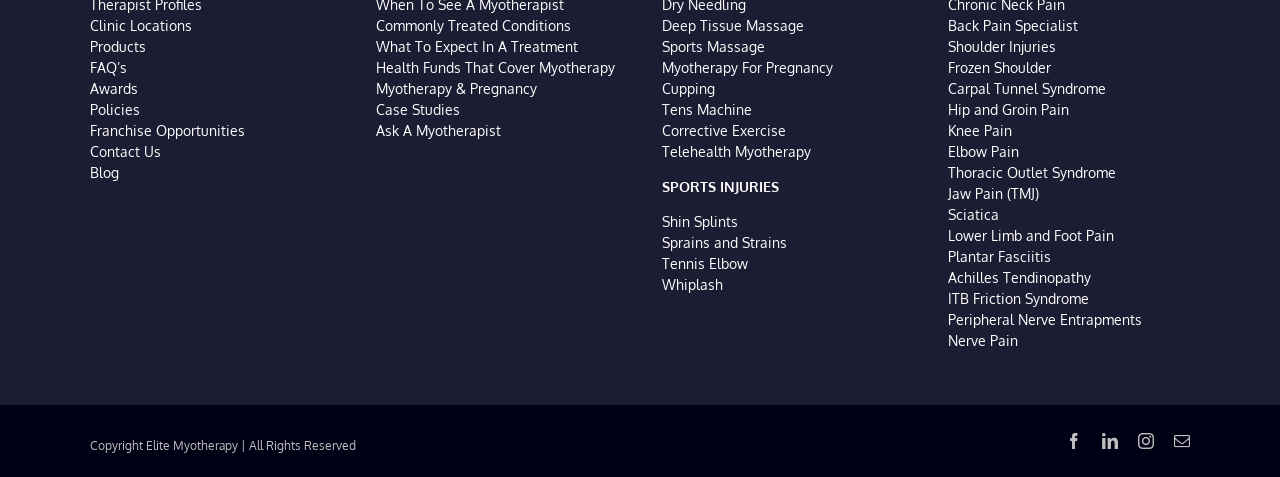Please respond to the question with a concise word or phrase:
What is the last link in the middle section?

Telehealth Myotherapy